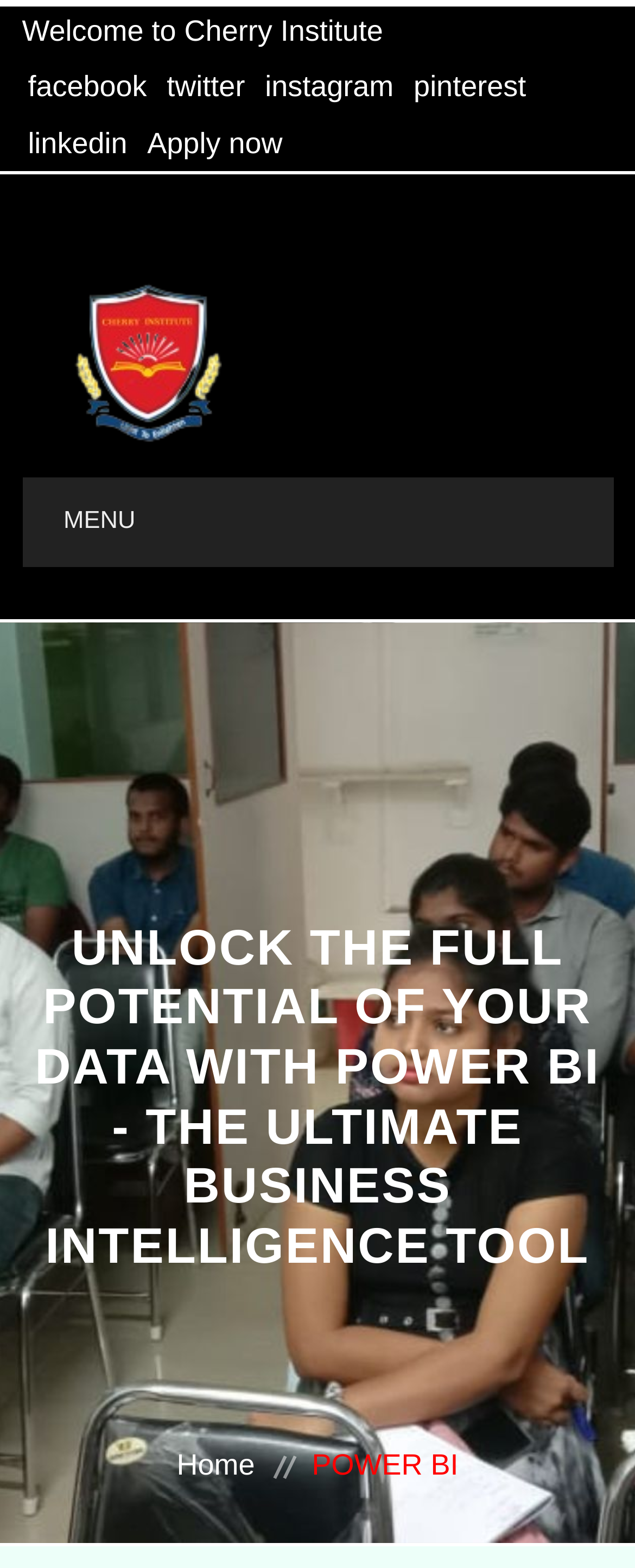Determine the bounding box coordinates (top-left x, top-left y, bottom-right x, bottom-right y) of the UI element described in the following text: Home

[0.278, 0.924, 0.478, 0.944]